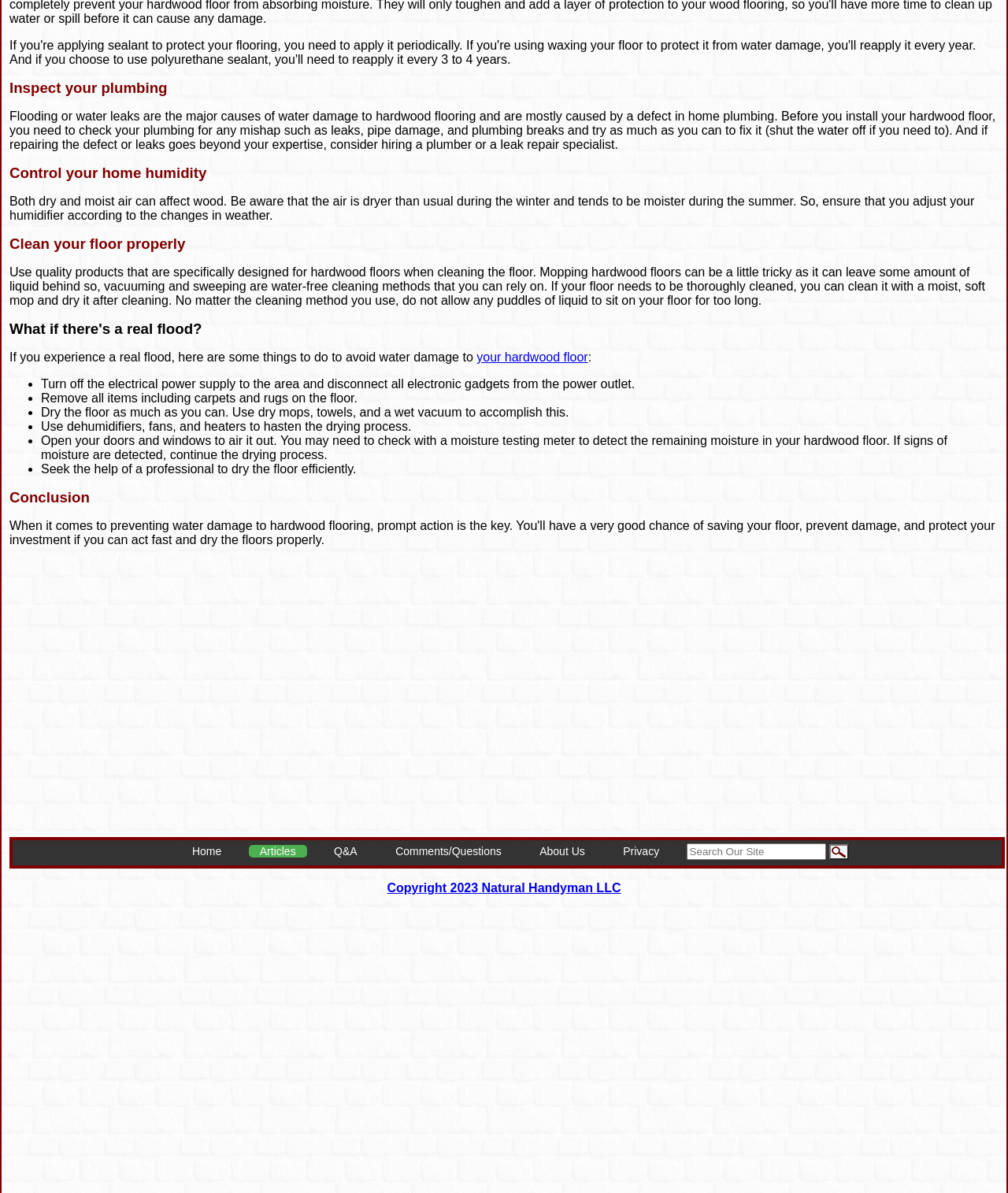What is the last step mentioned in the conclusion?
Provide a detailed answer to the question using information from the image.

The webpage concludes by suggesting that if you need help drying your hardwood floor efficiently, you should seek the help of a professional. This is the last step mentioned in the list of actions to take in case of a flood.